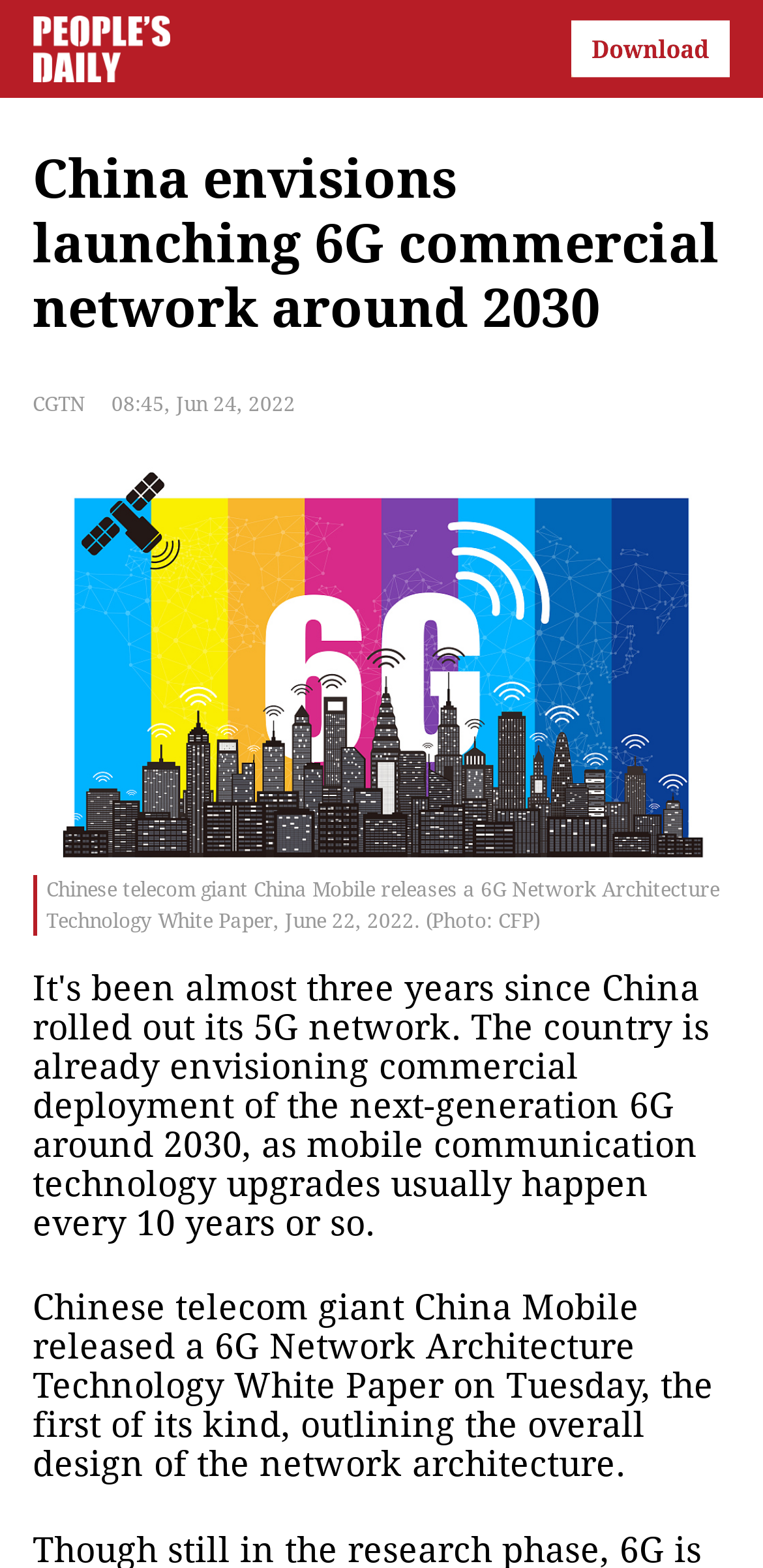What is the name of the Chinese telecom giant?
Using the image as a reference, answer the question with a short word or phrase.

China Mobile